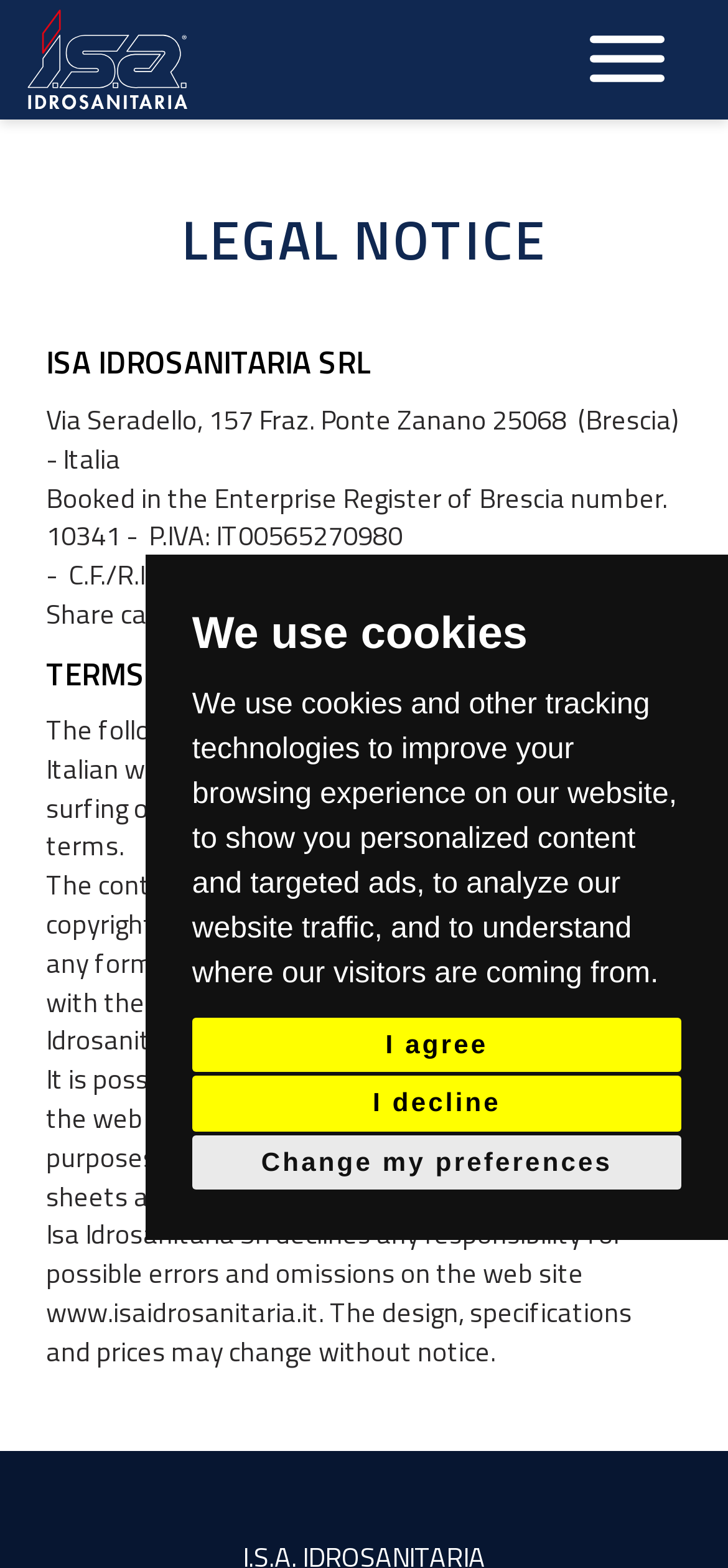What is the purpose of the website?
Please use the visual content to give a single word or phrase answer.

To provide information about ISA Idrosanitaria Srl